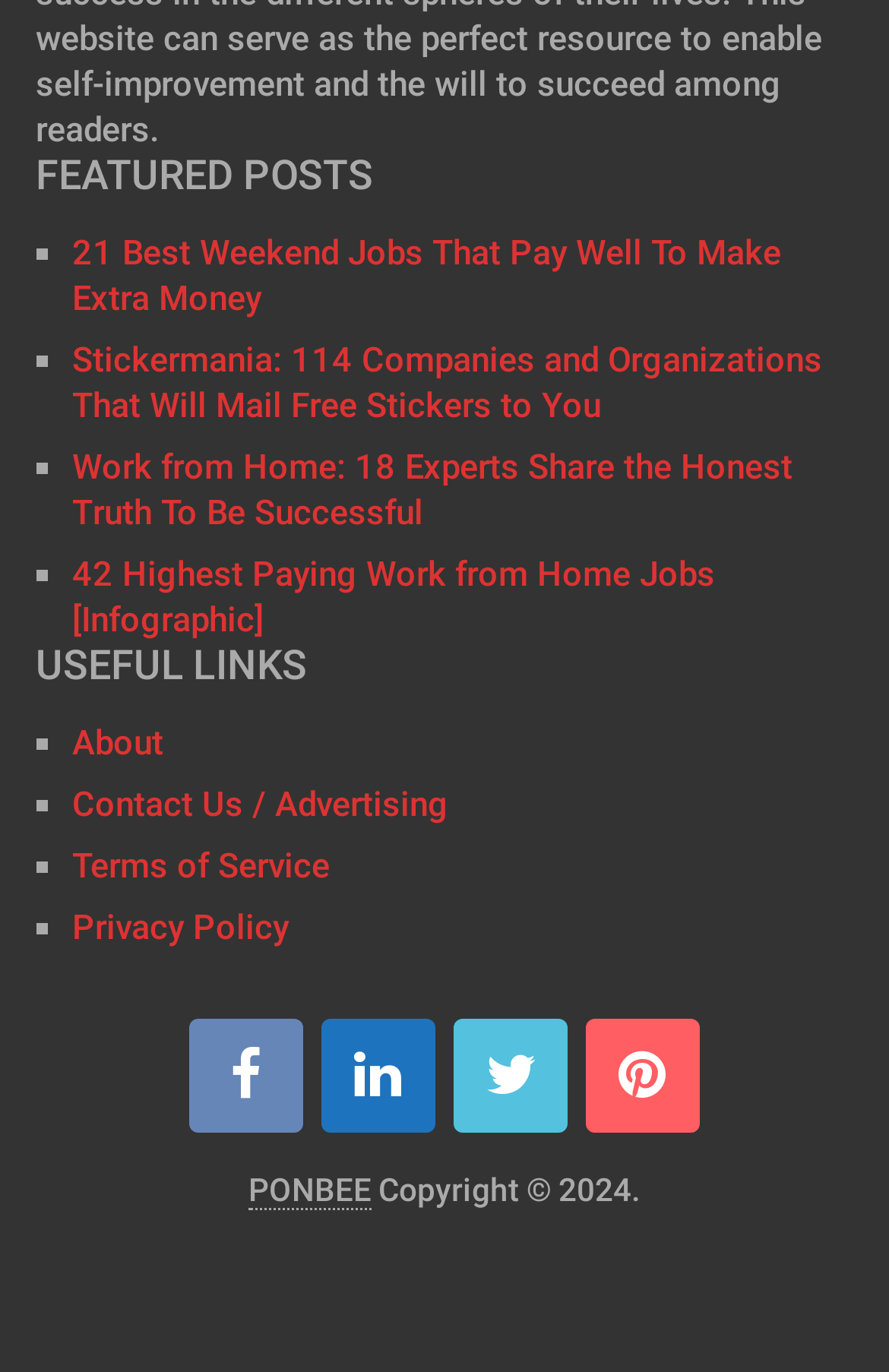Could you specify the bounding box coordinates for the clickable section to complete the following instruction: "Visit the about page"?

[0.081, 0.526, 0.184, 0.556]